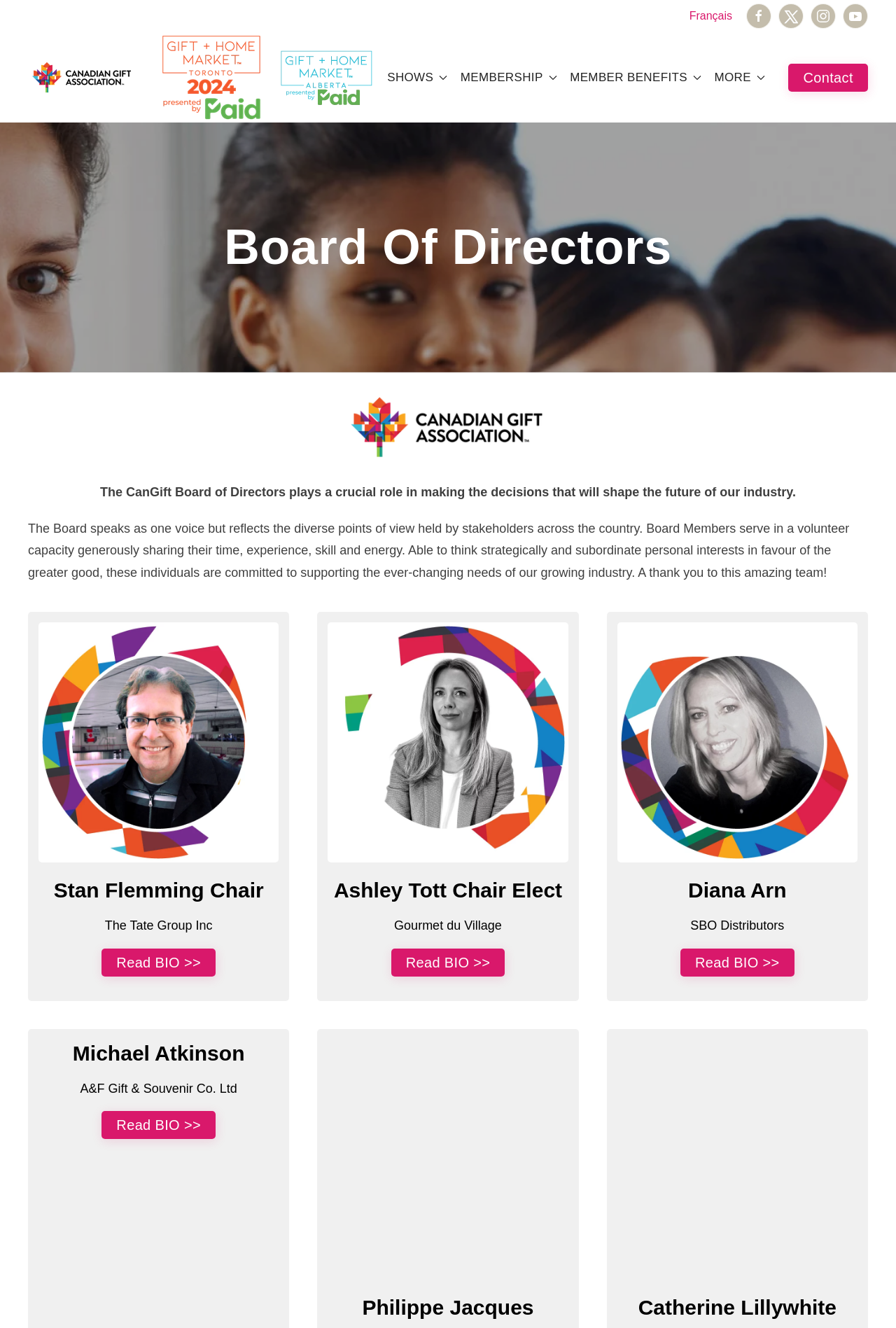What is the language of the 'Français' link?
Refer to the image and provide a thorough answer to the question.

I found the answer by looking at the link labeled 'Français'. This is a French word that means 'French', so I infer that the link leads to a French-language version of the website.